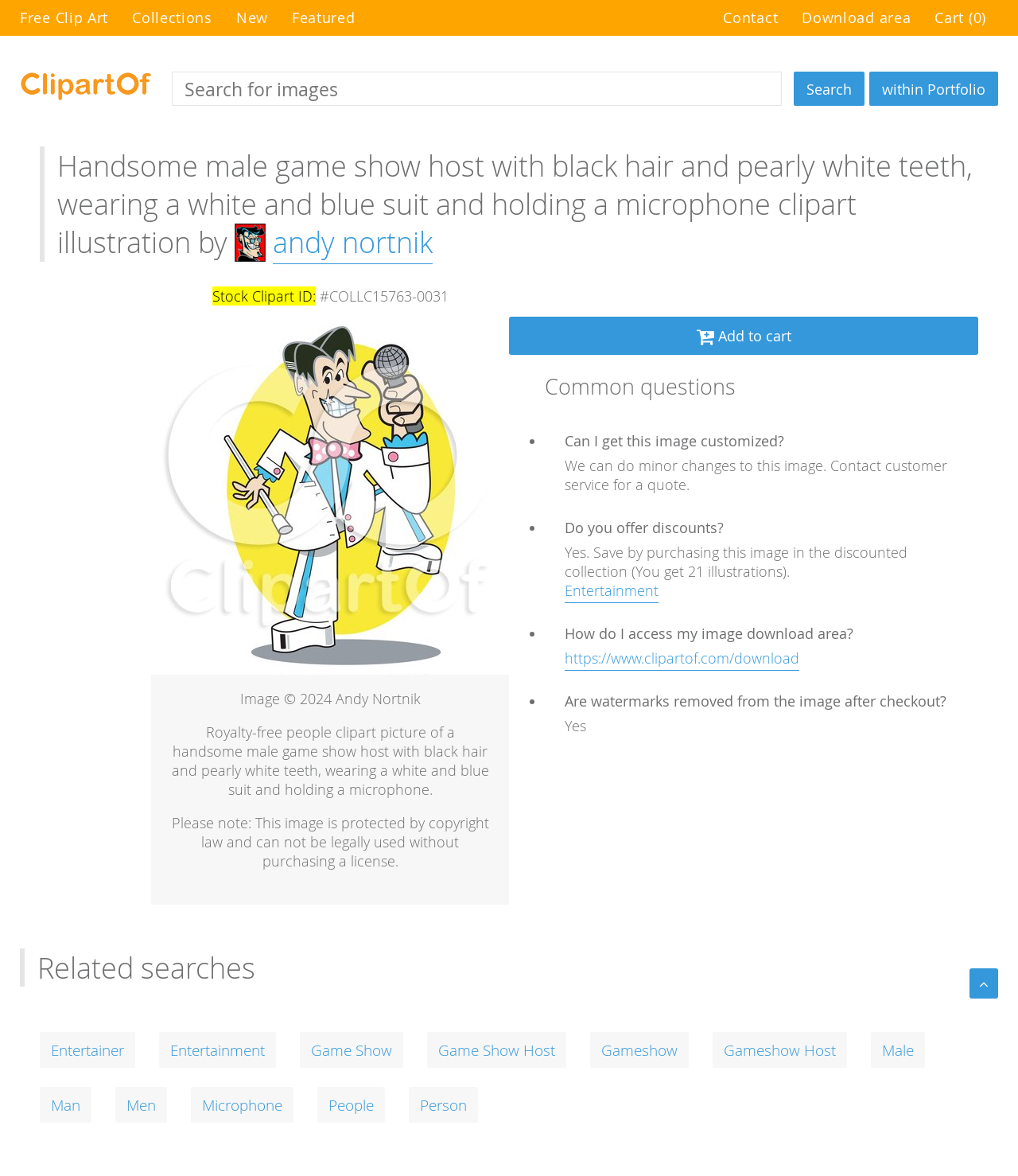What is the purpose of the 'Search within Portfolio' feature?
Provide a short answer using one word or a brief phrase based on the image.

To search for images